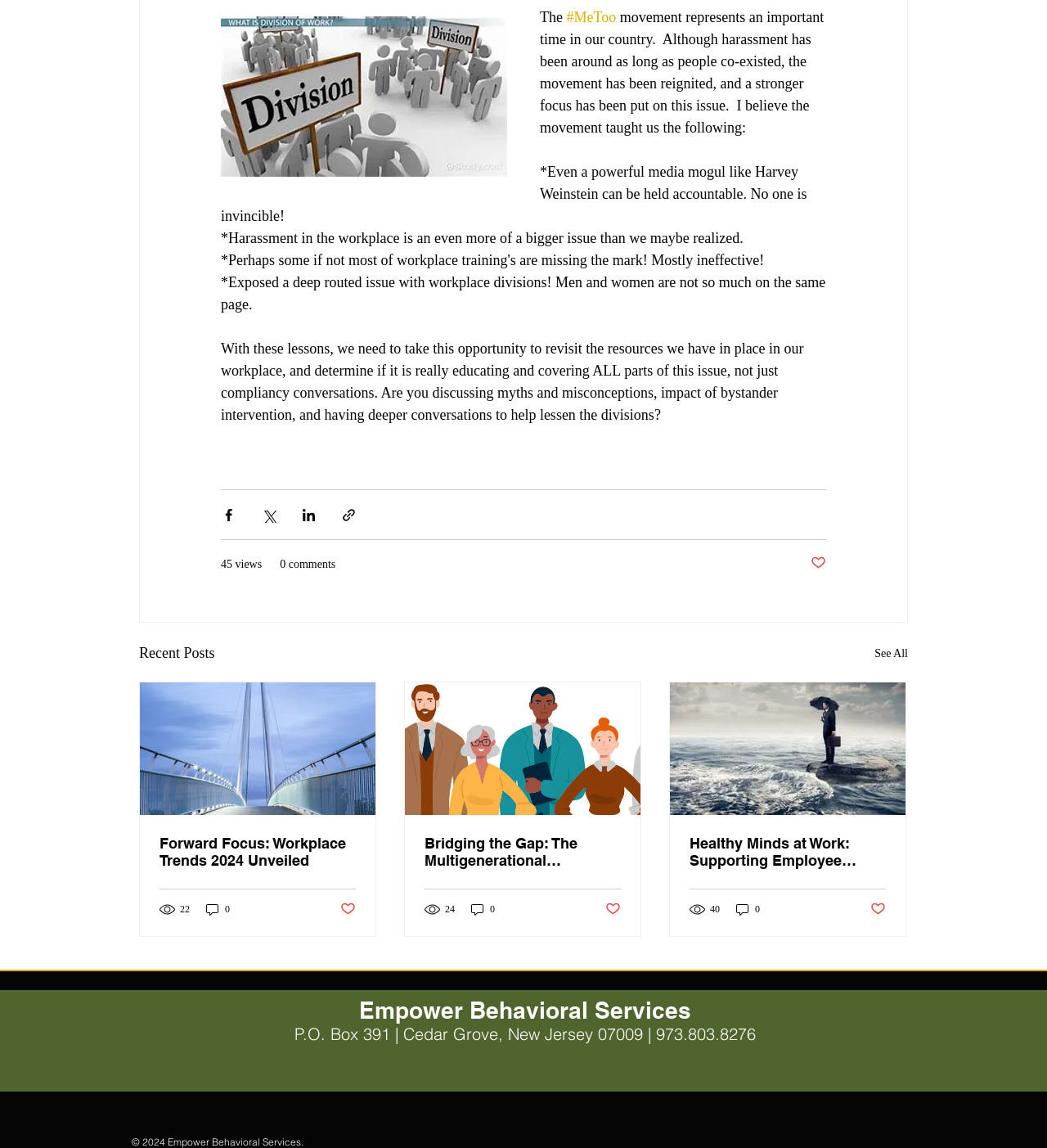Find the UI element described as: "45 views" and predict its bounding box coordinates. Ensure the coordinates are four float numbers between 0 and 1, [left, top, right, bottom].

[0.211, 0.484, 0.25, 0.499]